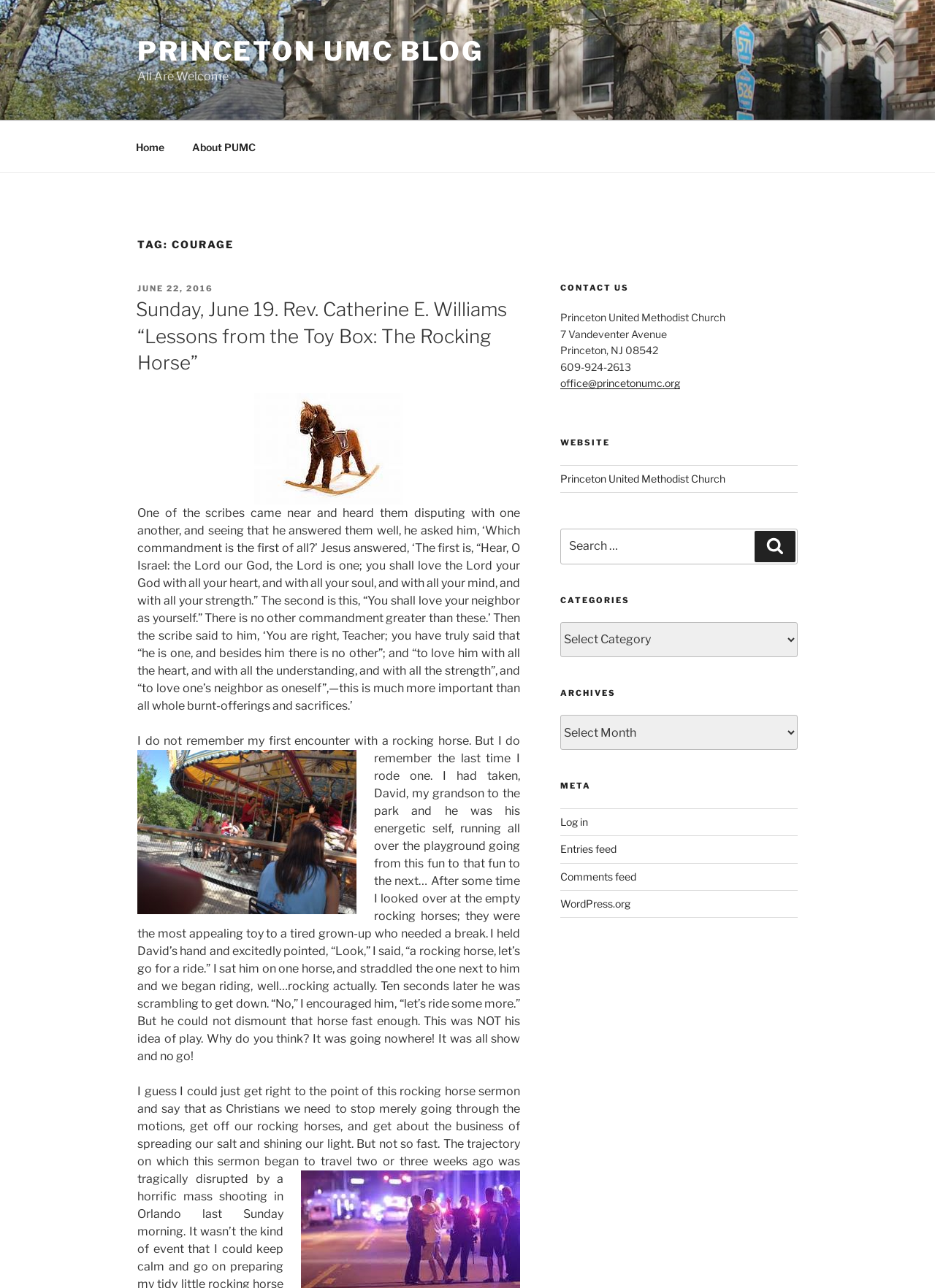Please specify the bounding box coordinates of the region to click in order to perform the following instruction: "Search for something".

[0.599, 0.411, 0.853, 0.438]